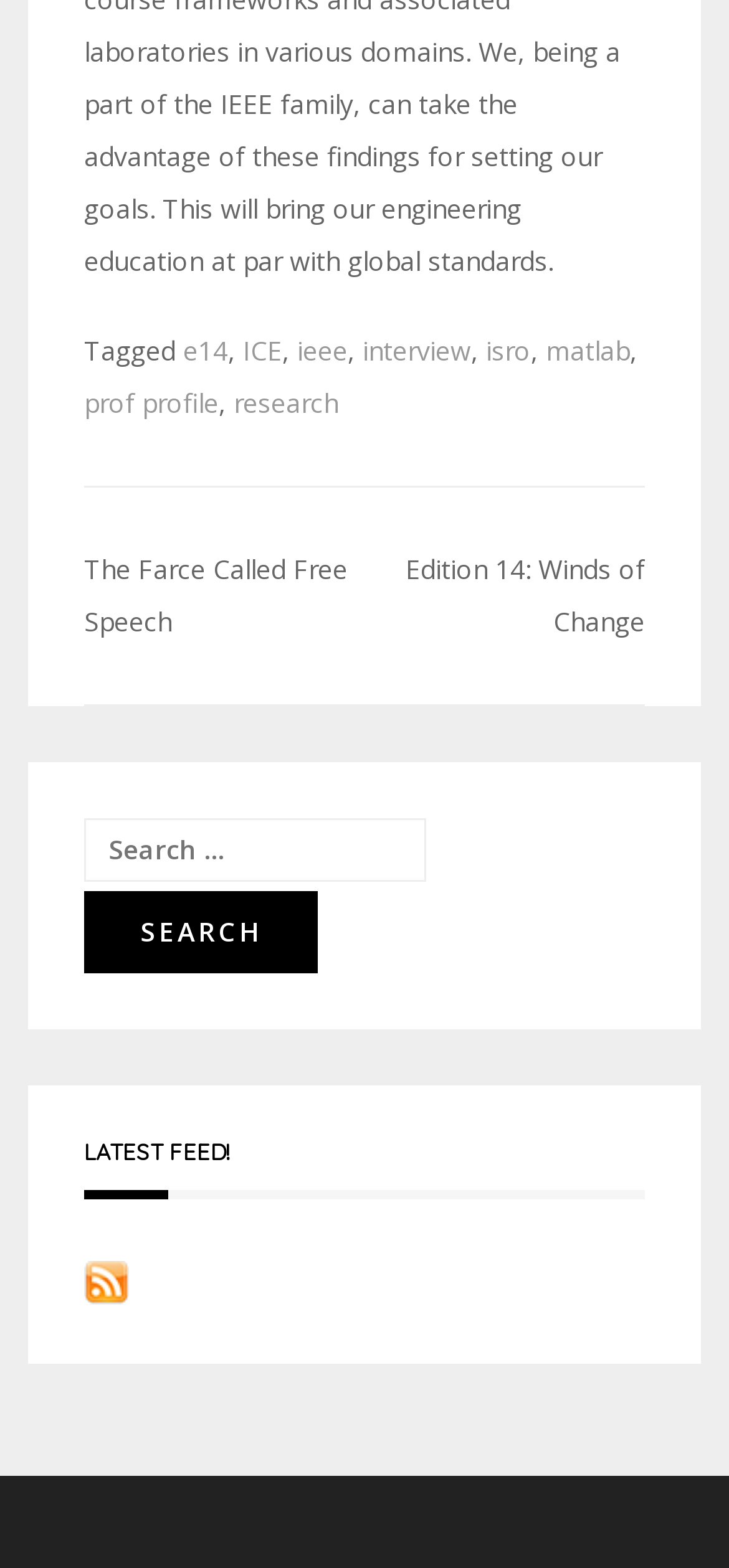What is the image next to the 'RSS' link?
We need a detailed and exhaustive answer to the question. Please elaborate.

I examined the 'RSS' link and found an image element next to it with the same text 'RSS', indicating that the image is a logo or icon for RSS.